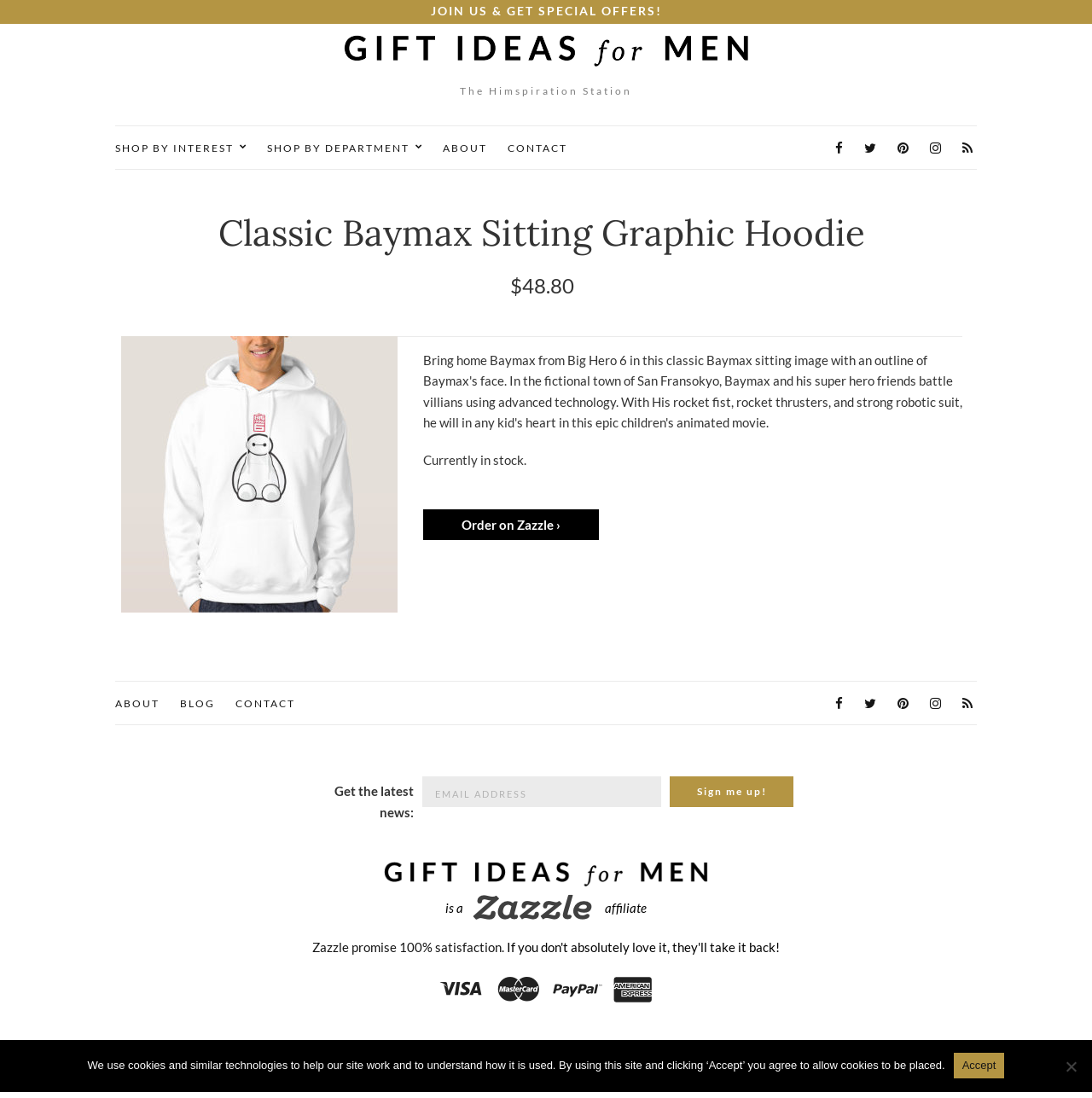Please extract the primary headline from the webpage.

Gift Ideas for Men